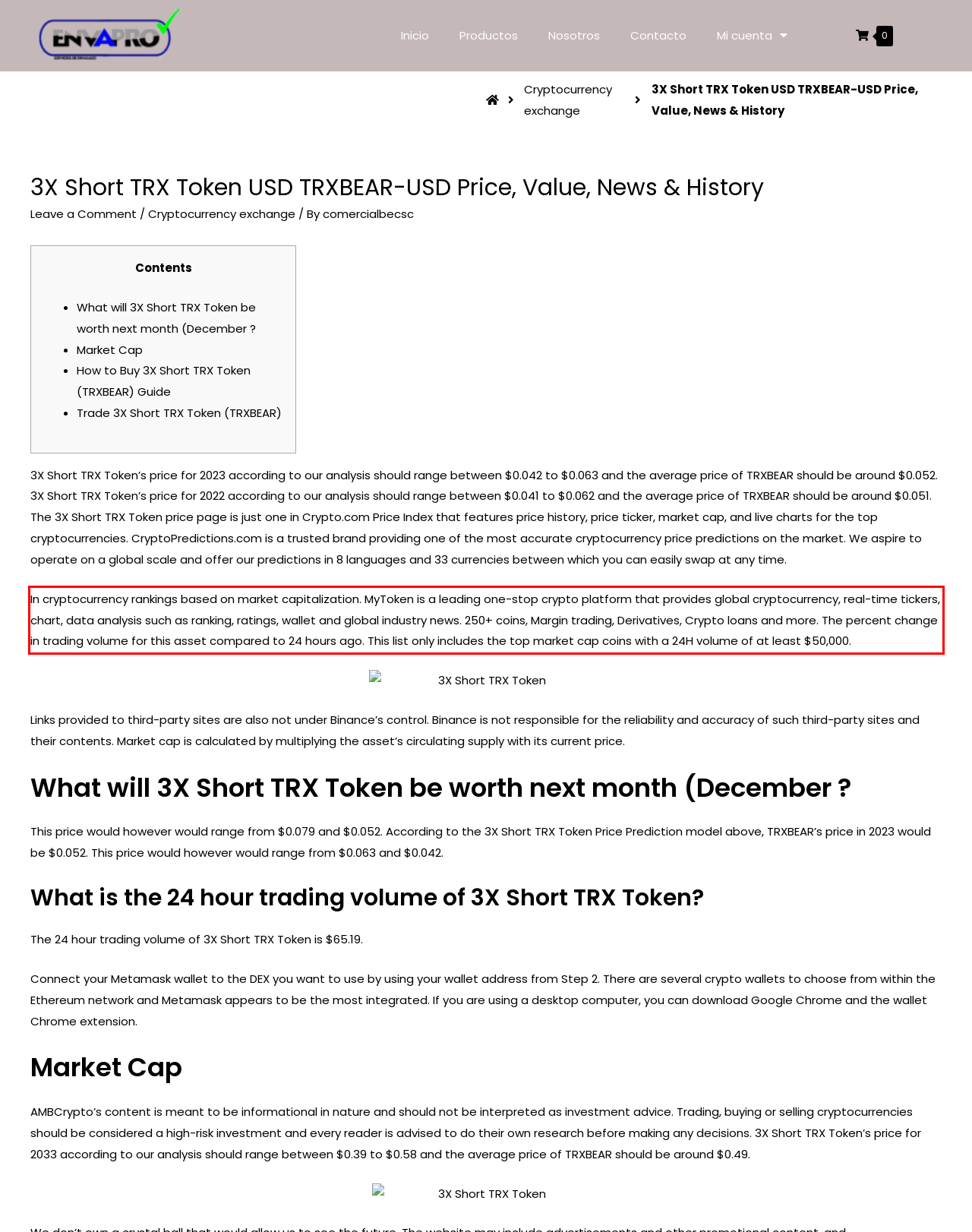Within the screenshot of a webpage, identify the red bounding box and perform OCR to capture the text content it contains.

In cryptocurrency rankings based on market capitalization. MyToken is a leading one-stop crypto platform that provides global cryptocurrency, real-time tickers, chart, data analysis such as ranking, ratings, wallet and global industry news. 250+ coins, Margin trading, Derivatives, Crypto loans and more. The percent change in trading volume for this asset compared to 24 hours ago. This list only includes the top market cap coins with a 24H volume of at least $50,000.